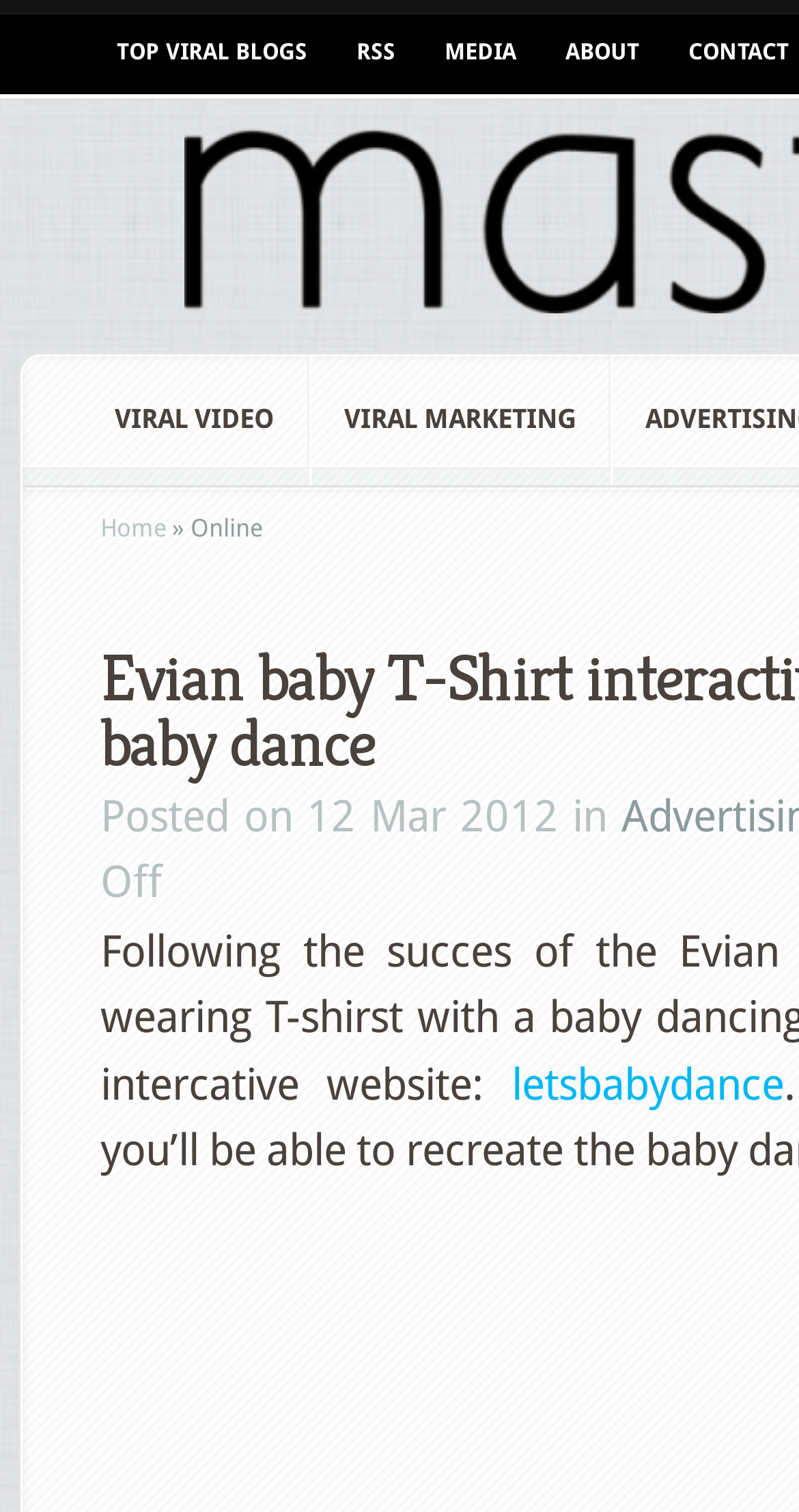Based on the description "Viral Marketing", find the bounding box of the specified UI element.

[0.39, 0.234, 0.762, 0.321]